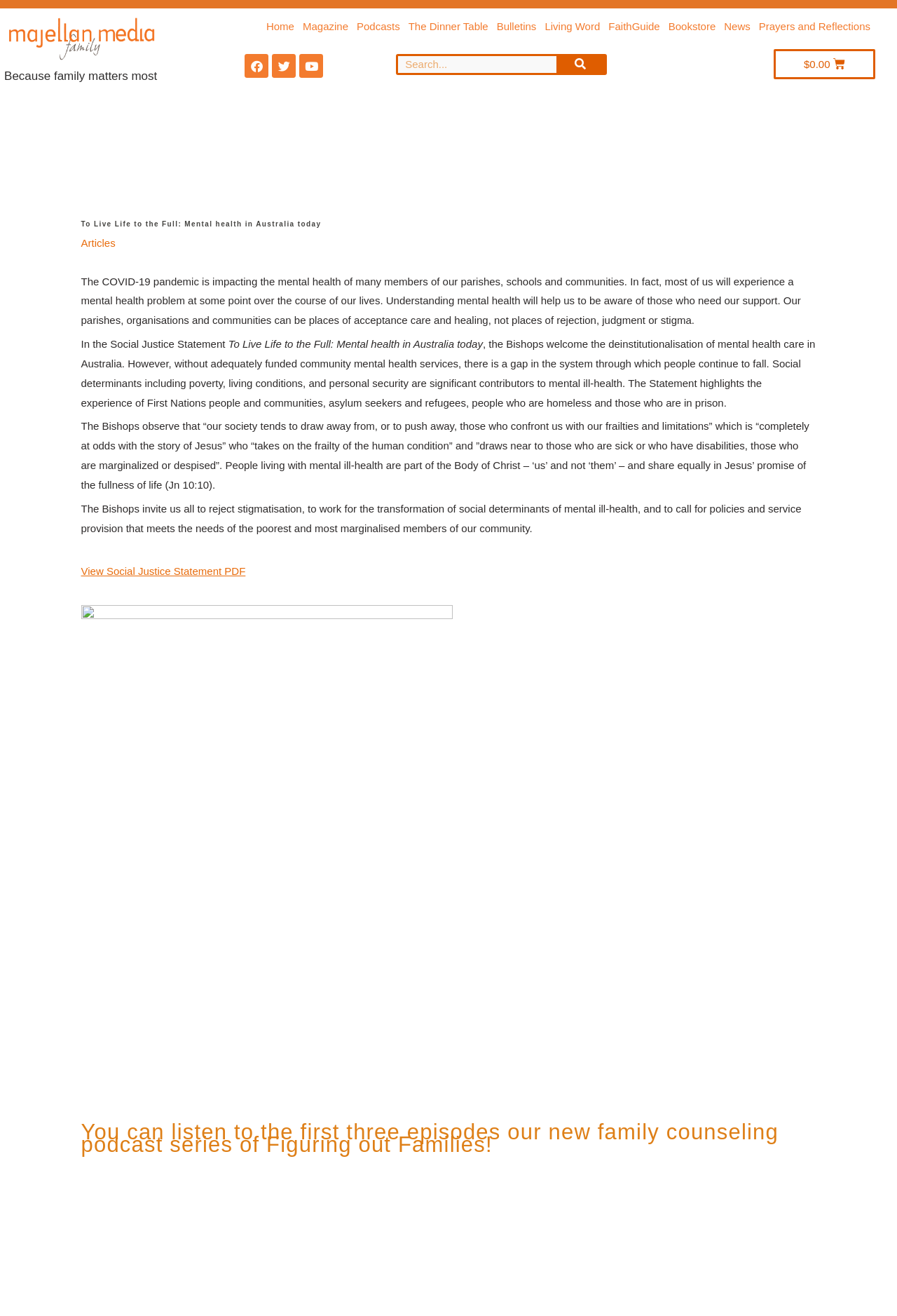Determine the bounding box coordinates of the clickable region to carry out the instruction: "Go to the Home page".

[0.297, 0.015, 0.328, 0.026]